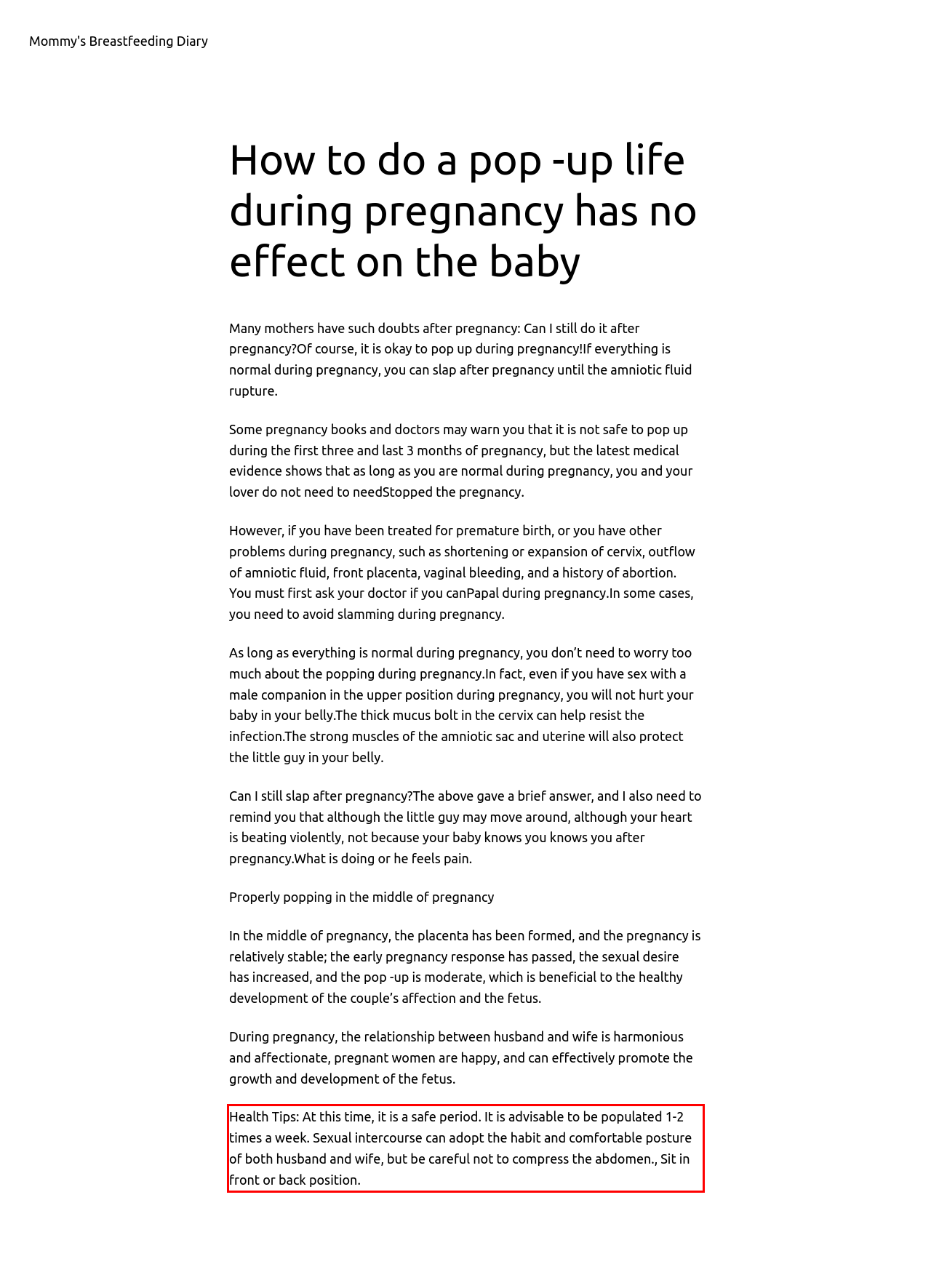You are given a screenshot with a red rectangle. Identify and extract the text within this red bounding box using OCR.

Health Tips: At this time, it is a safe period. It is advisable to be populated 1-2 times a week. Sexual intercourse can adopt the habit and comfortable posture of both husband and wife, but be careful not to compress the abdomen., Sit in front or back position.